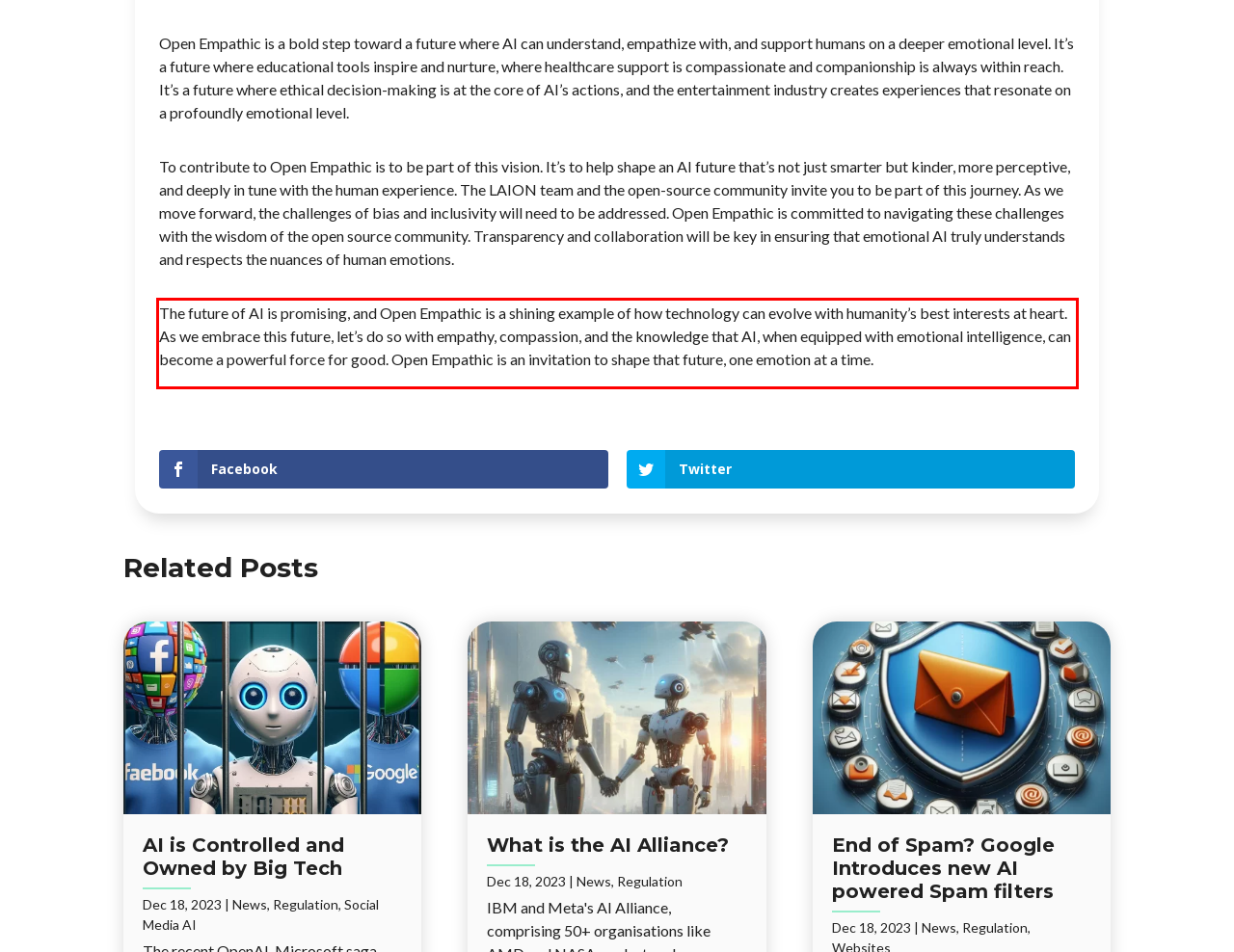Look at the provided screenshot of the webpage and perform OCR on the text within the red bounding box.

The future of AI is promising, and Open Empathic is a shining example of how technology can evolve with humanity’s best interests at heart. As we embrace this future, let’s do so with empathy, compassion, and the knowledge that AI, when equipped with emotional intelligence, can become a powerful force for good. Open Empathic is an invitation to shape that future, one emotion at a time.